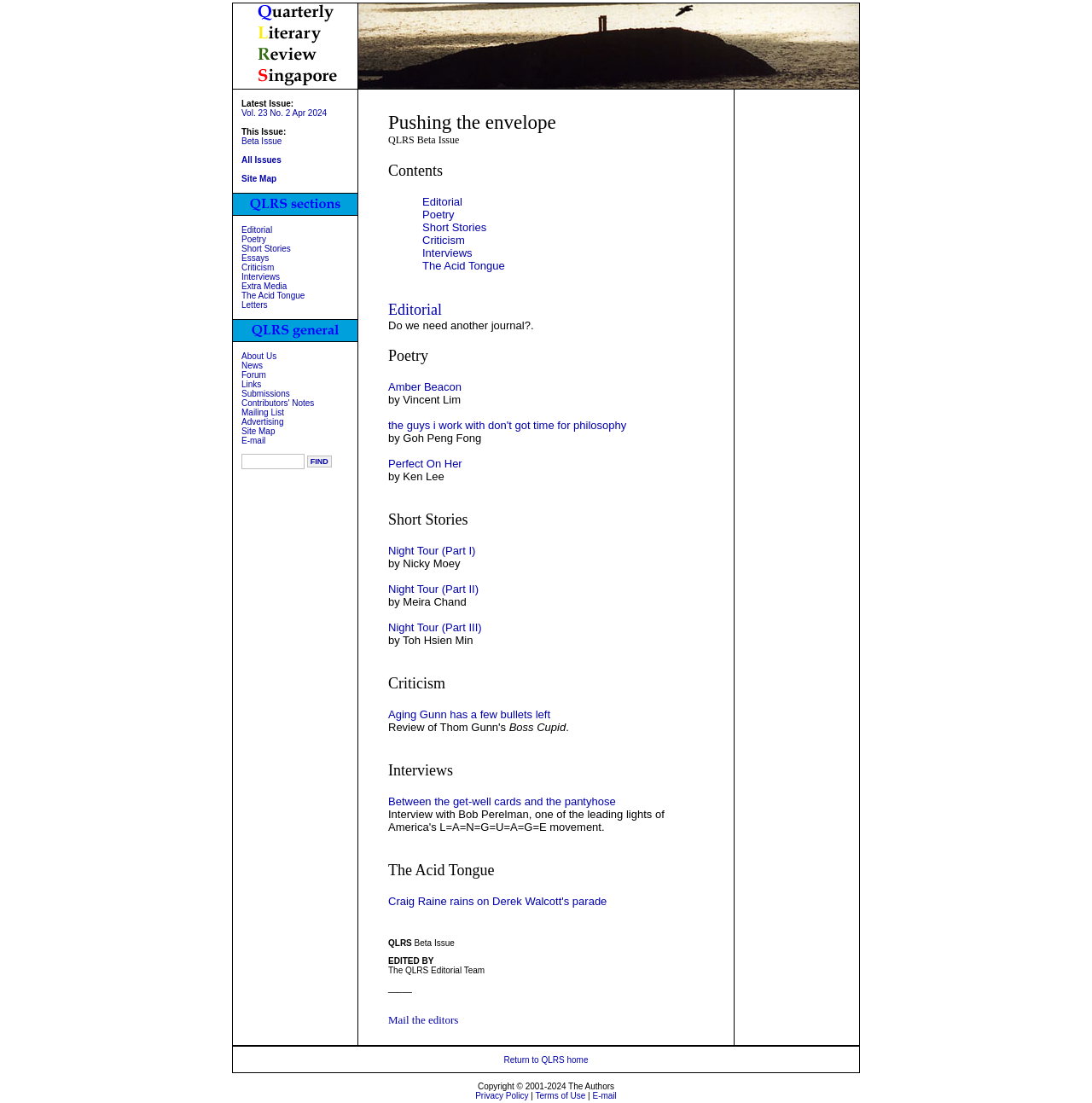What are the sections of the literary review?
Refer to the screenshot and answer in one word or phrase.

Editorial, Poetry, etc.